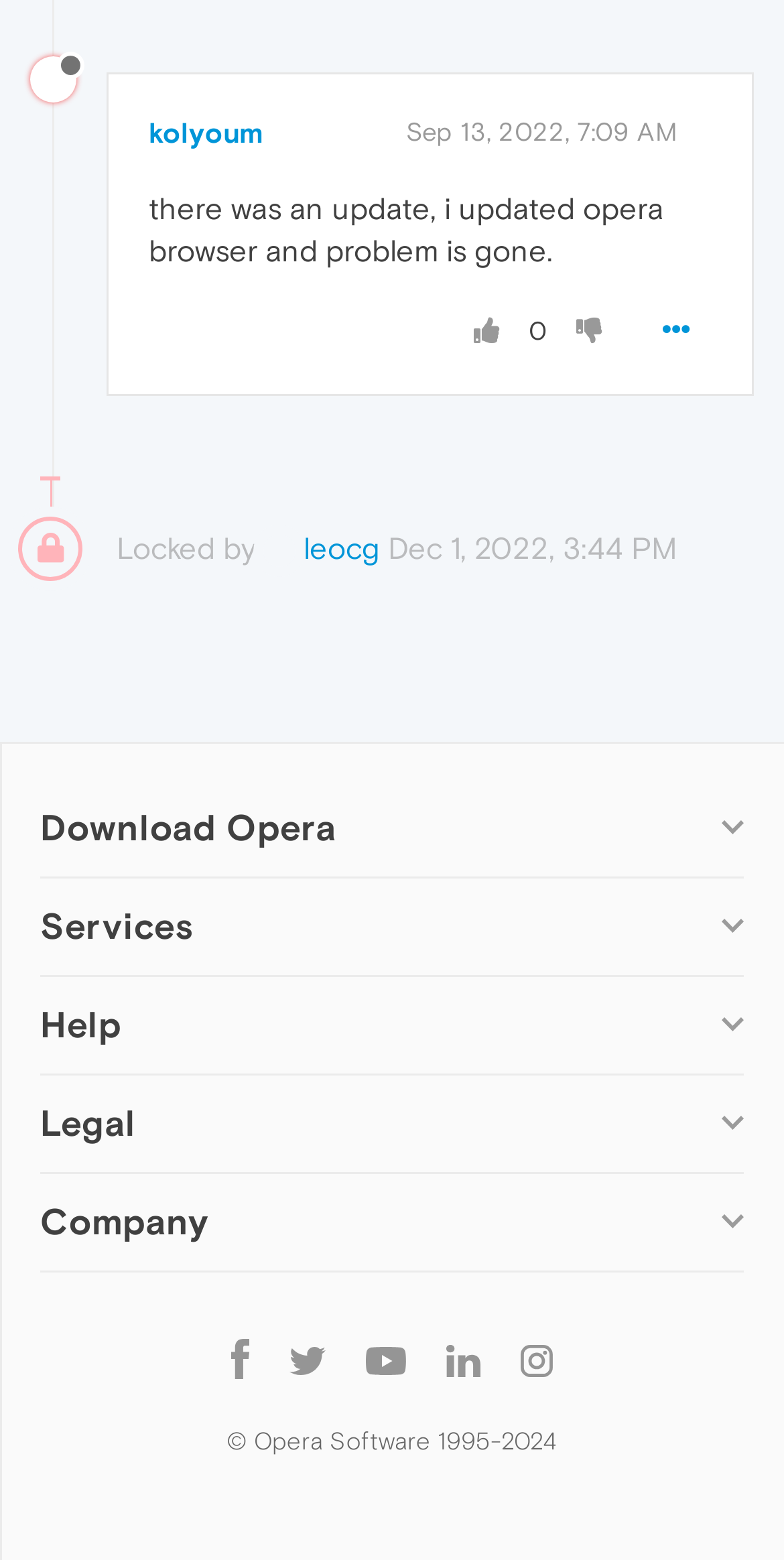How many types of Opera browsers are available?
Refer to the image and offer an in-depth and detailed answer to the question.

I counted the number of links under the 'Computer browsers' and 'Mobile browsers' headings, which are 'Opera for Windows', 'Opera for Mac', 'Opera for Linux', 'Opera beta version', 'Opera USB', 'Opera for Android', 'Opera Mini', and 'Opera Touch', totaling 7 types of Opera browsers.